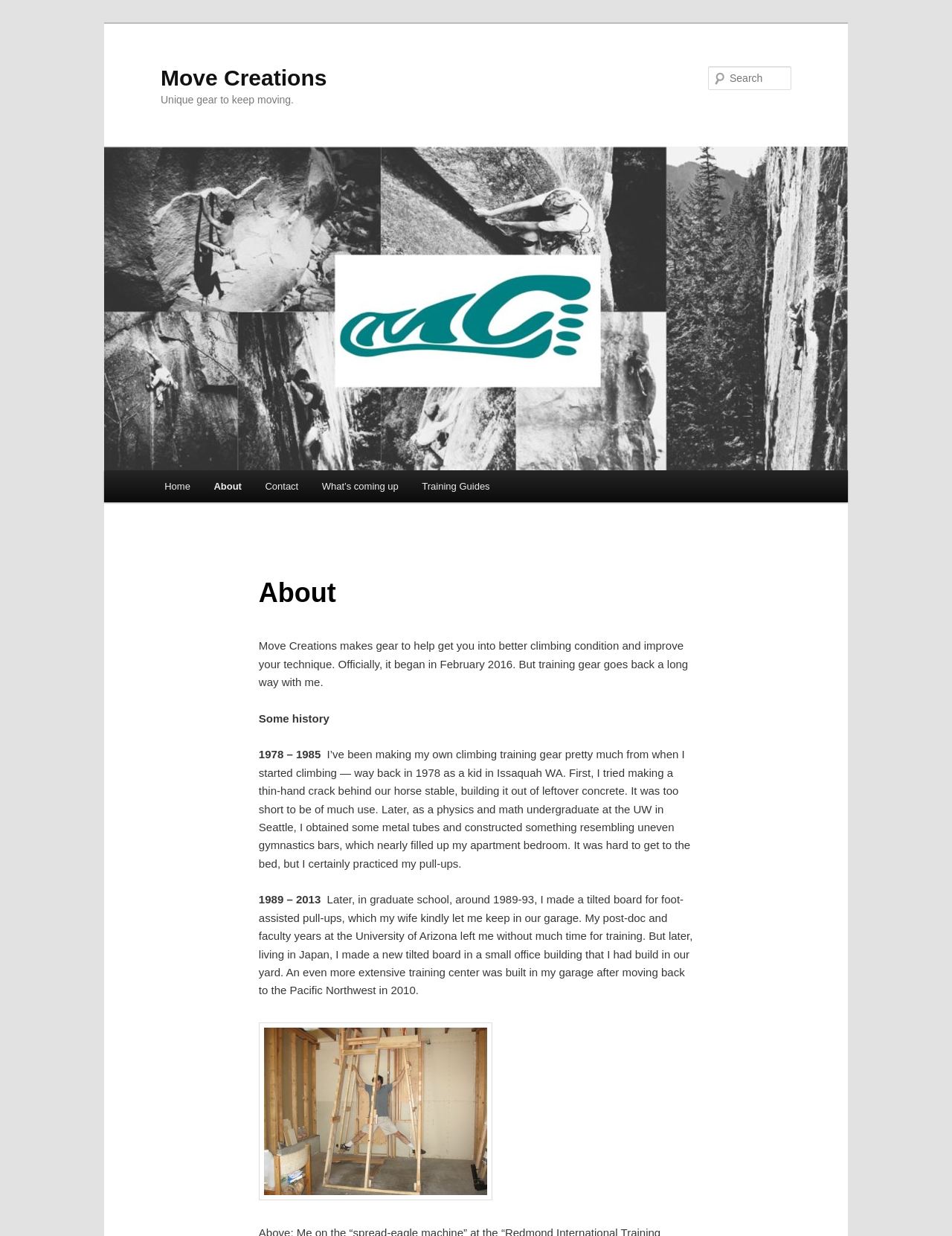What is shown in the image at the bottom of the webpage?
Examine the image and provide an in-depth answer to the question.

The image at the bottom of the webpage is labeled 'gym thing 002', and it appears to be a piece of equipment or a setup for training or exercising. The exact purpose or function of the image is not clear, but it is likely related to climbing or fitness training.